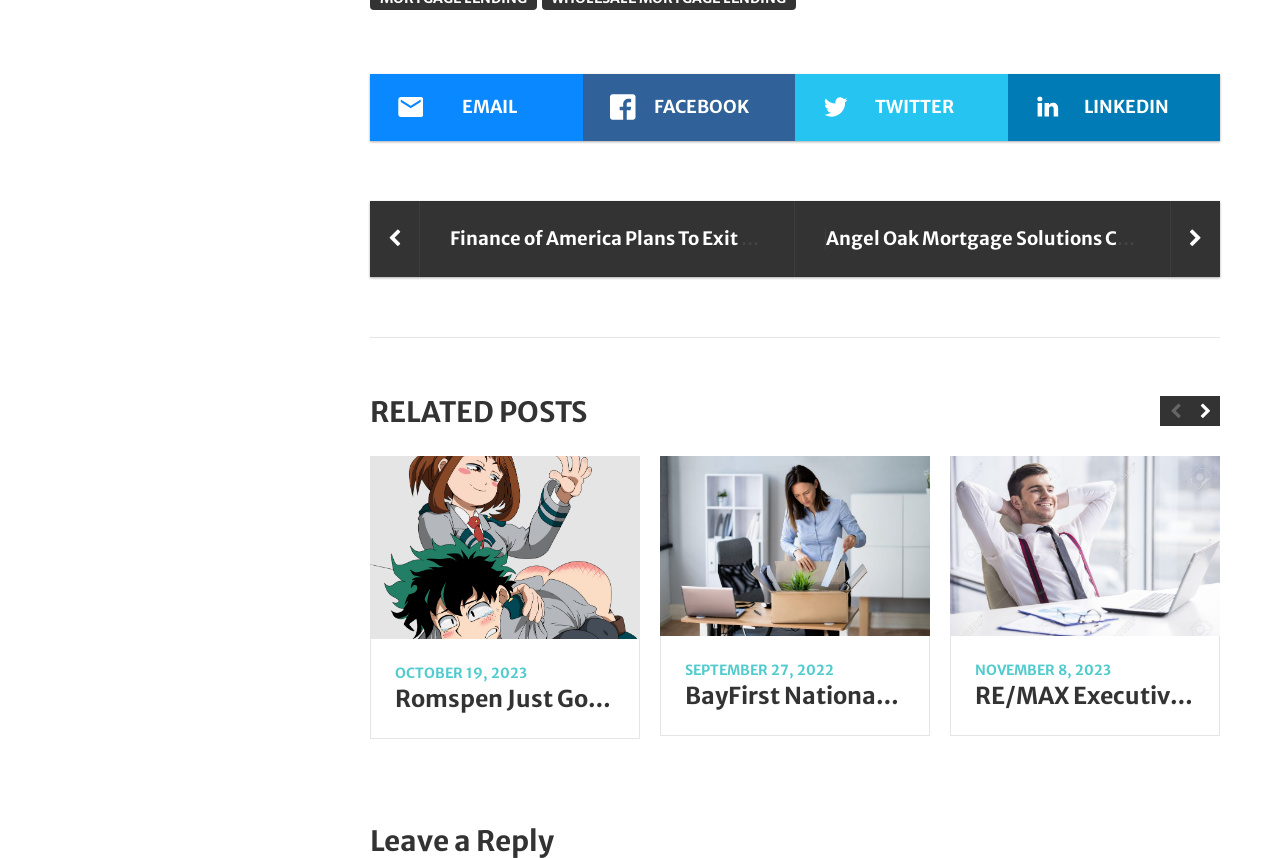Determine the bounding box coordinates of the section I need to click to execute the following instruction: "View the Finance of America Plans To Exit Wholesale Lending & Sell Retail Division article". Provide the coordinates as four float numbers between 0 and 1, i.e., [left, top, right, bottom].

[0.352, 0.264, 0.862, 0.291]